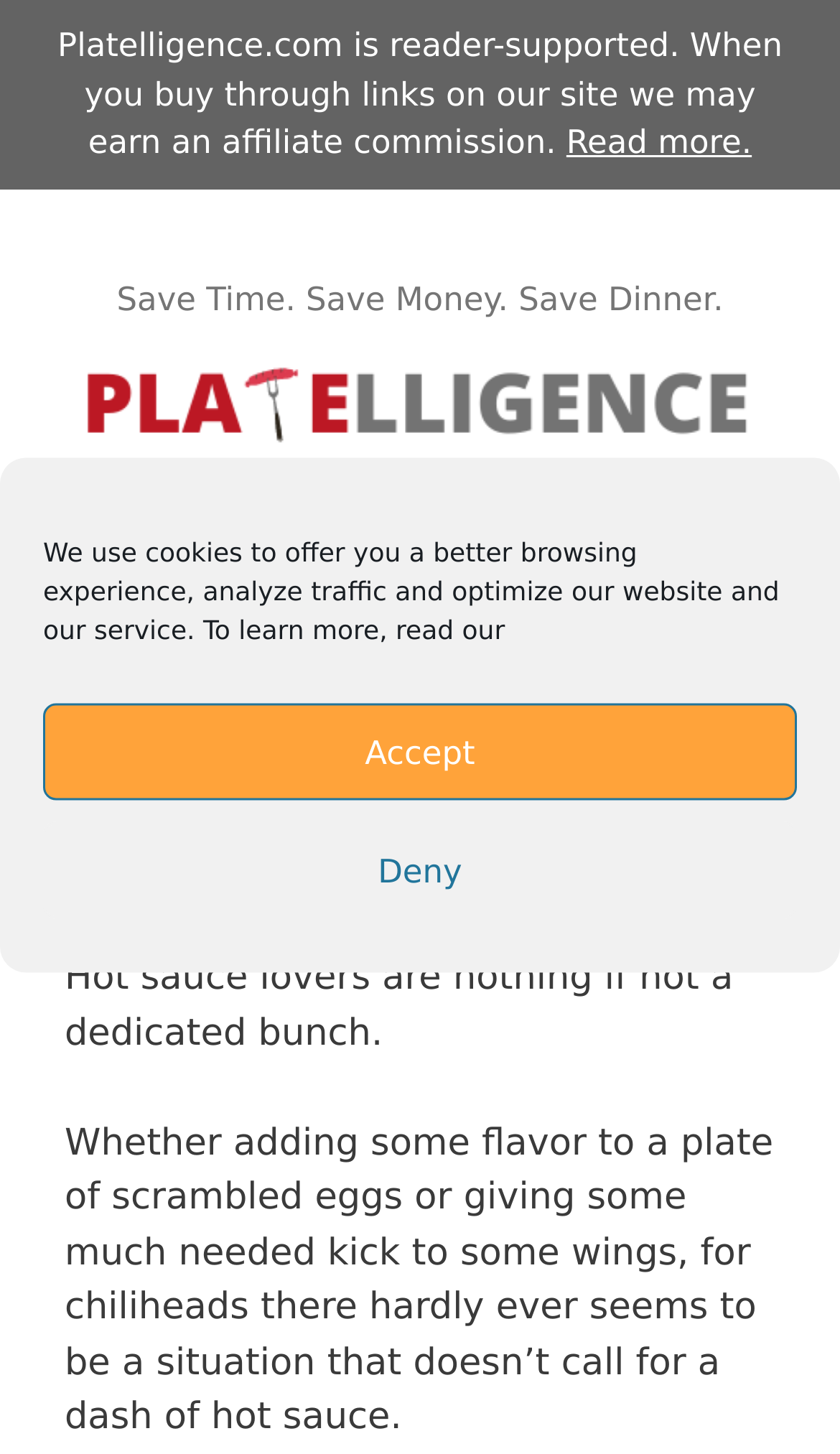Identify and generate the primary title of the webpage.

Best Hot Sauce of the Month Club